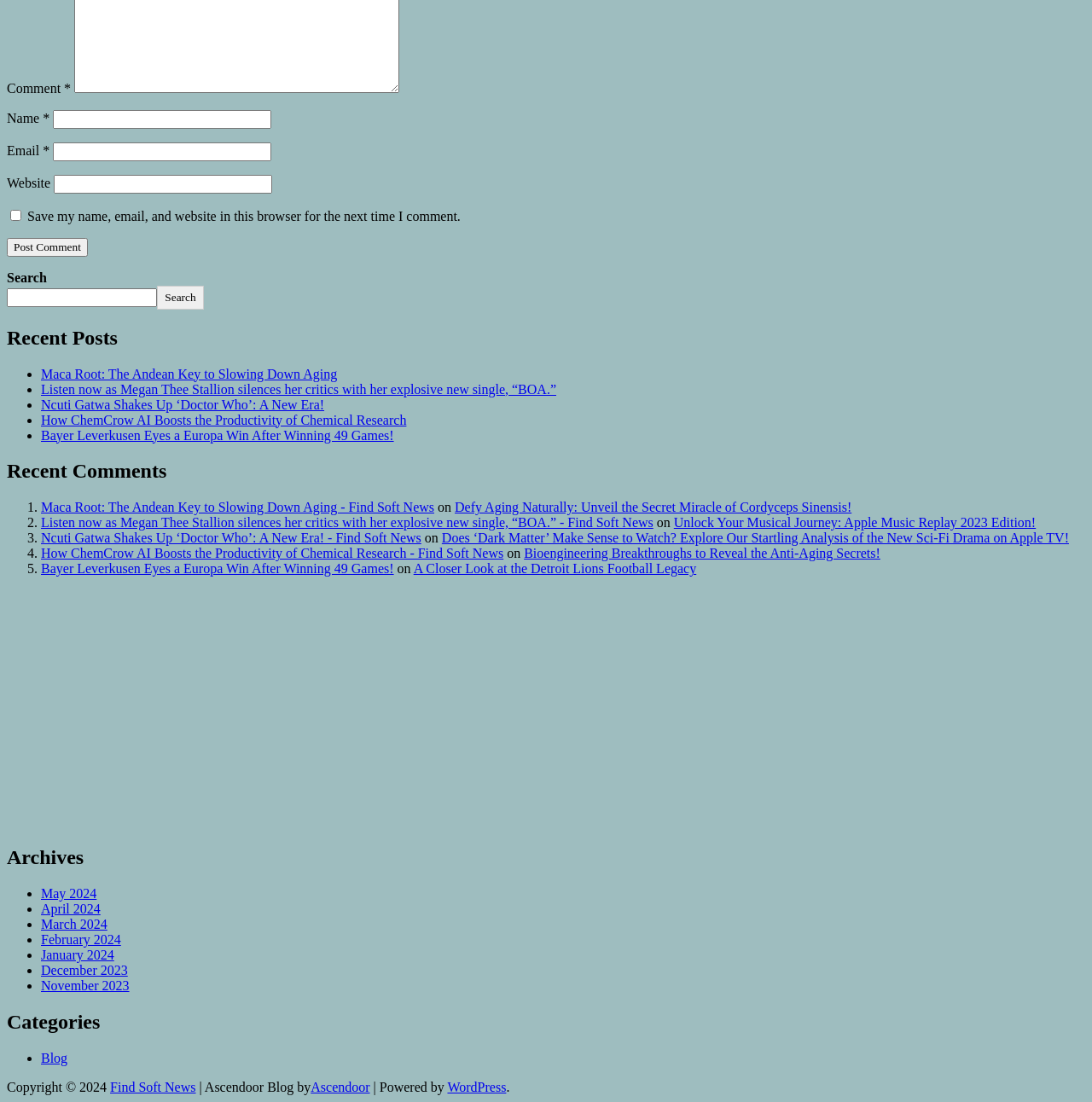What is the name of the first recent comment? Based on the image, give a response in one word or a short phrase.

Maca Root: The Andean Key to Slowing Down Aging